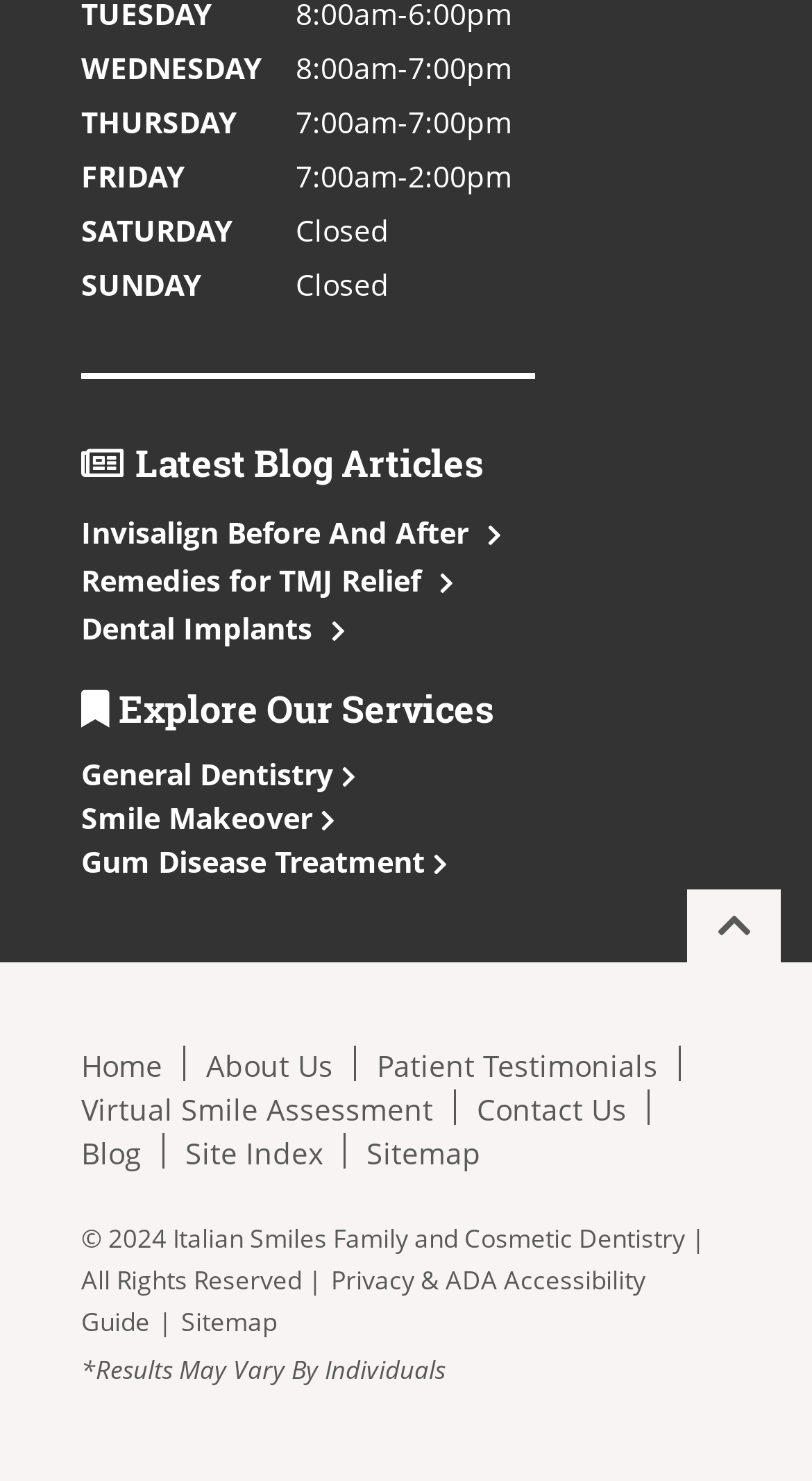Determine the bounding box coordinates for the area you should click to complete the following instruction: "Explore Products".

None